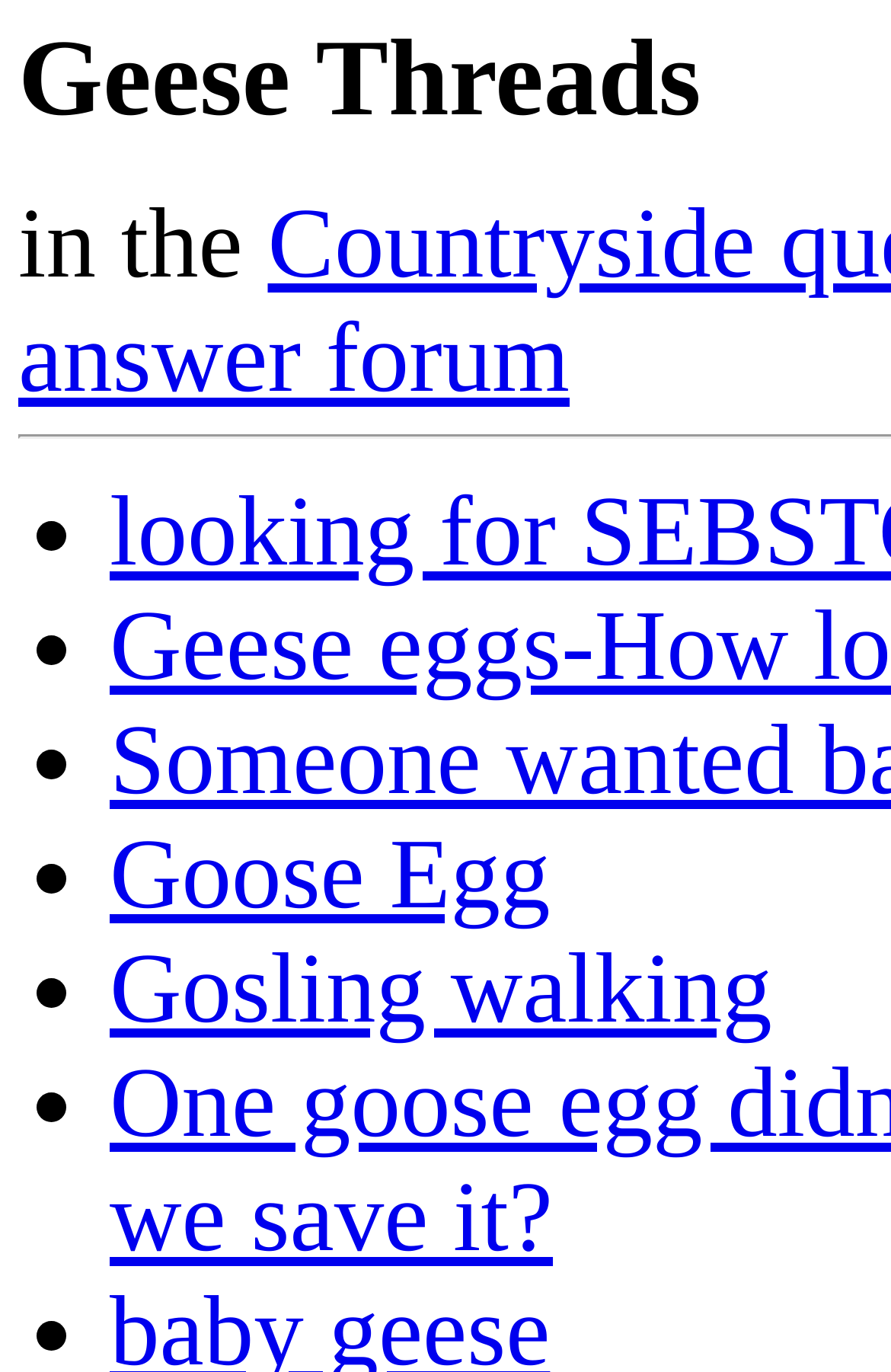What is the vertical position of the second list marker?
Look at the image and answer with only one word or phrase.

0.43